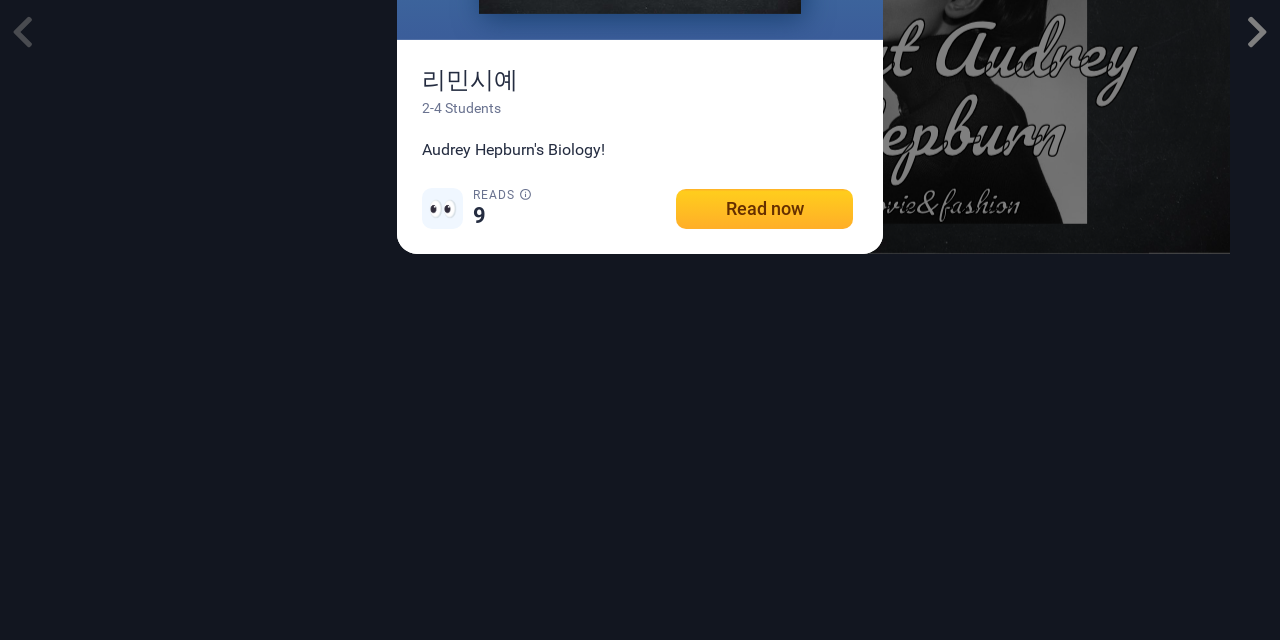Predict the bounding box coordinates of the UI element that matches this description: "Read now". The coordinates should be in the format [left, top, right, bottom] with each value between 0 and 1.

[0.528, 0.295, 0.666, 0.357]